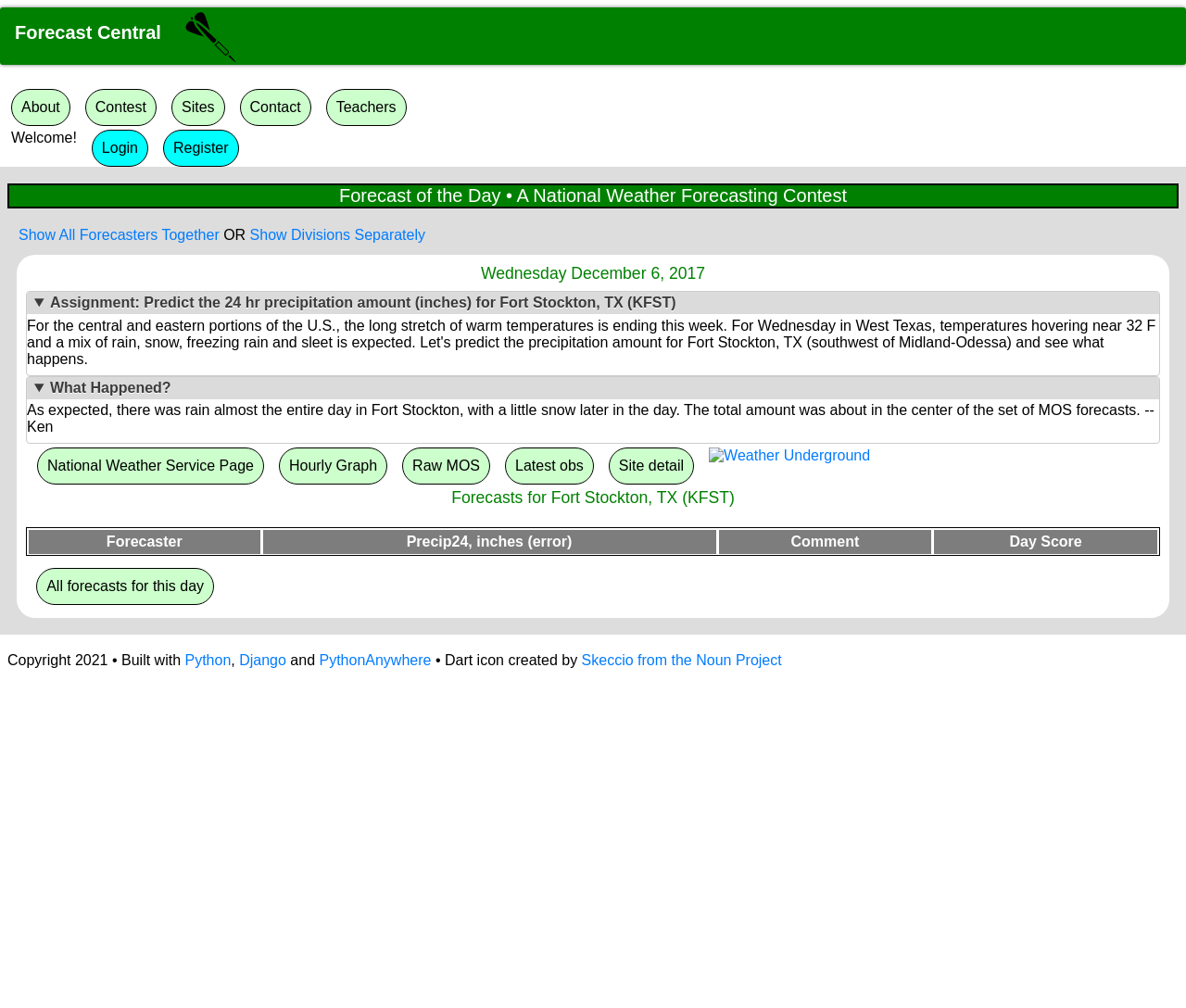Highlight the bounding box coordinates of the element you need to click to perform the following instruction: "View national weather service page."

[0.031, 0.444, 0.223, 0.481]